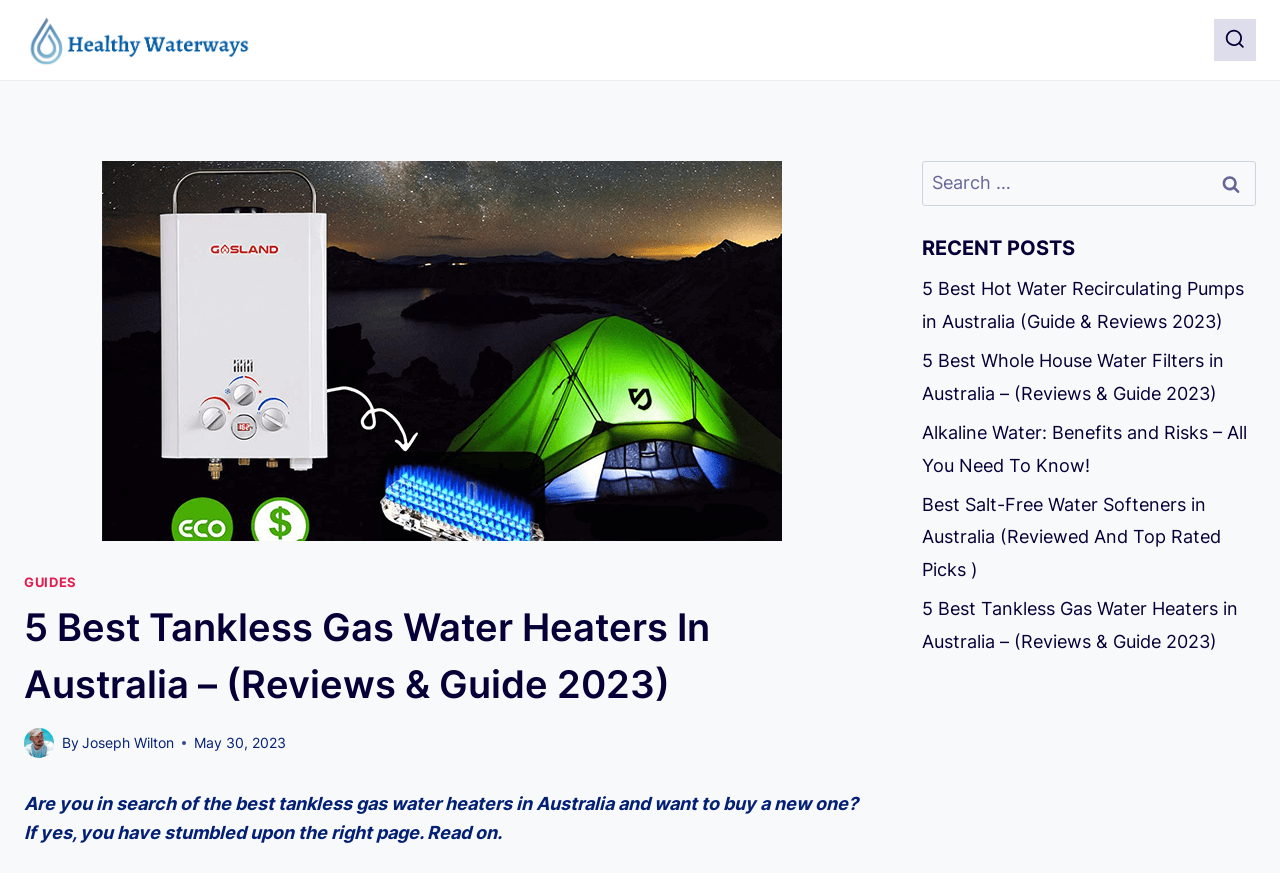Identify the bounding box coordinates of the clickable section necessary to follow the following instruction: "Click the 'View Search Form' button". The coordinates should be presented as four float numbers from 0 to 1, i.e., [left, top, right, bottom].

[0.949, 0.022, 0.981, 0.07]